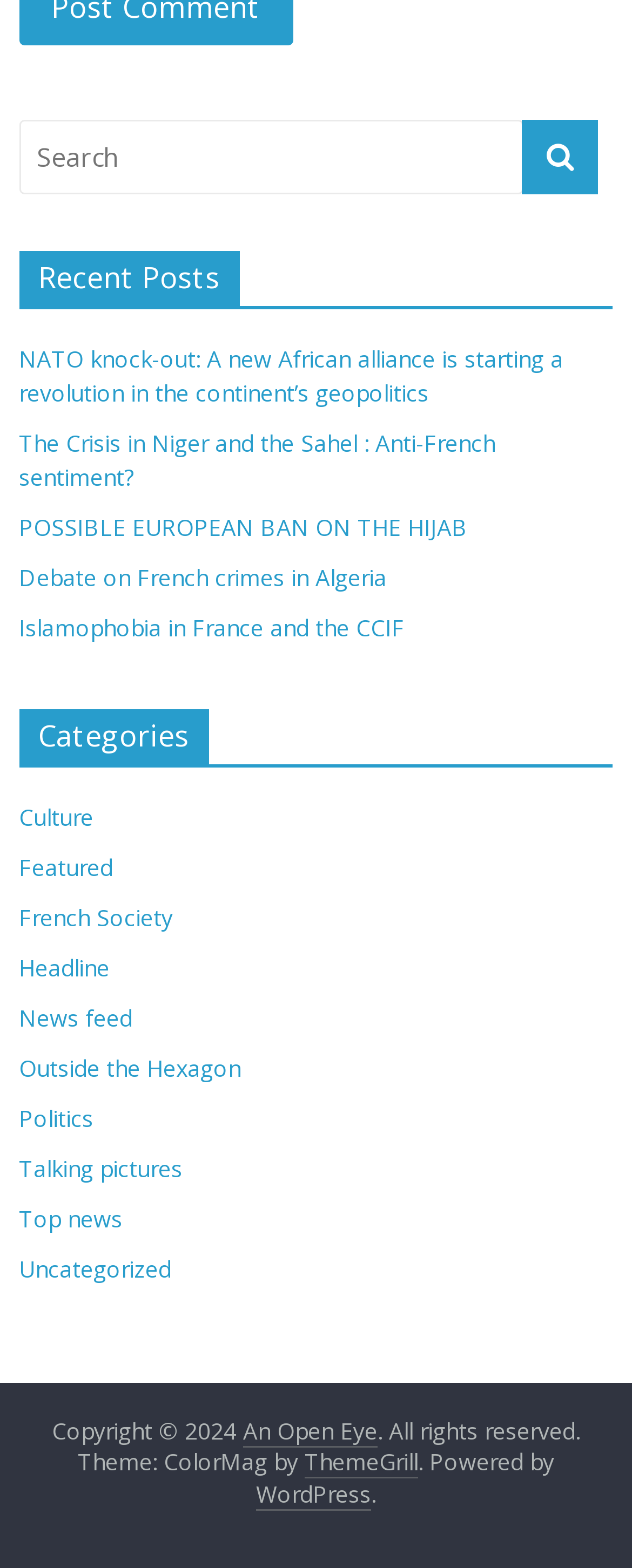Use a single word or phrase to answer the question:
What is the last category listed?

Uncategorized